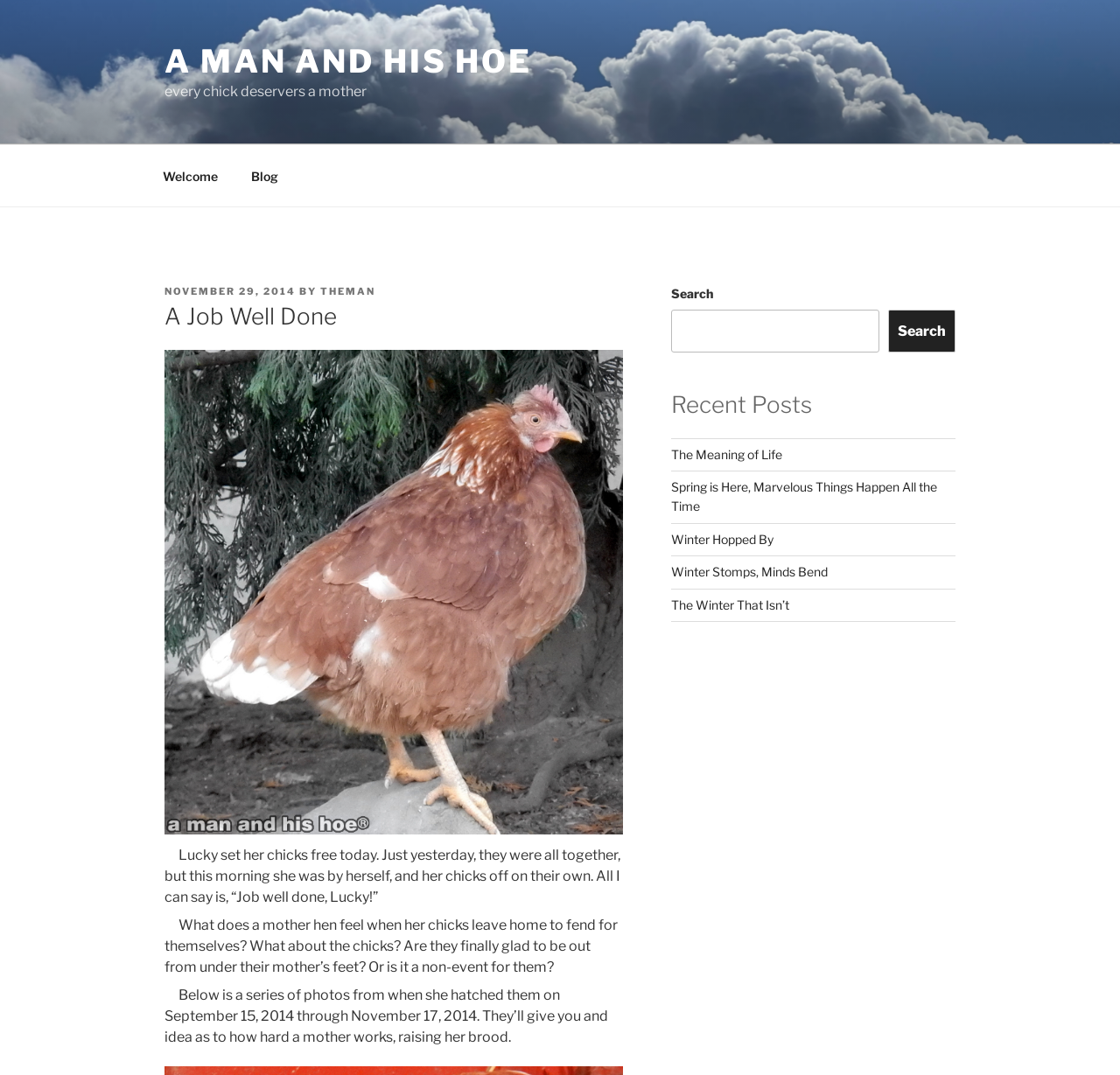Determine the heading of the webpage and extract its text content.

A Job Well Done